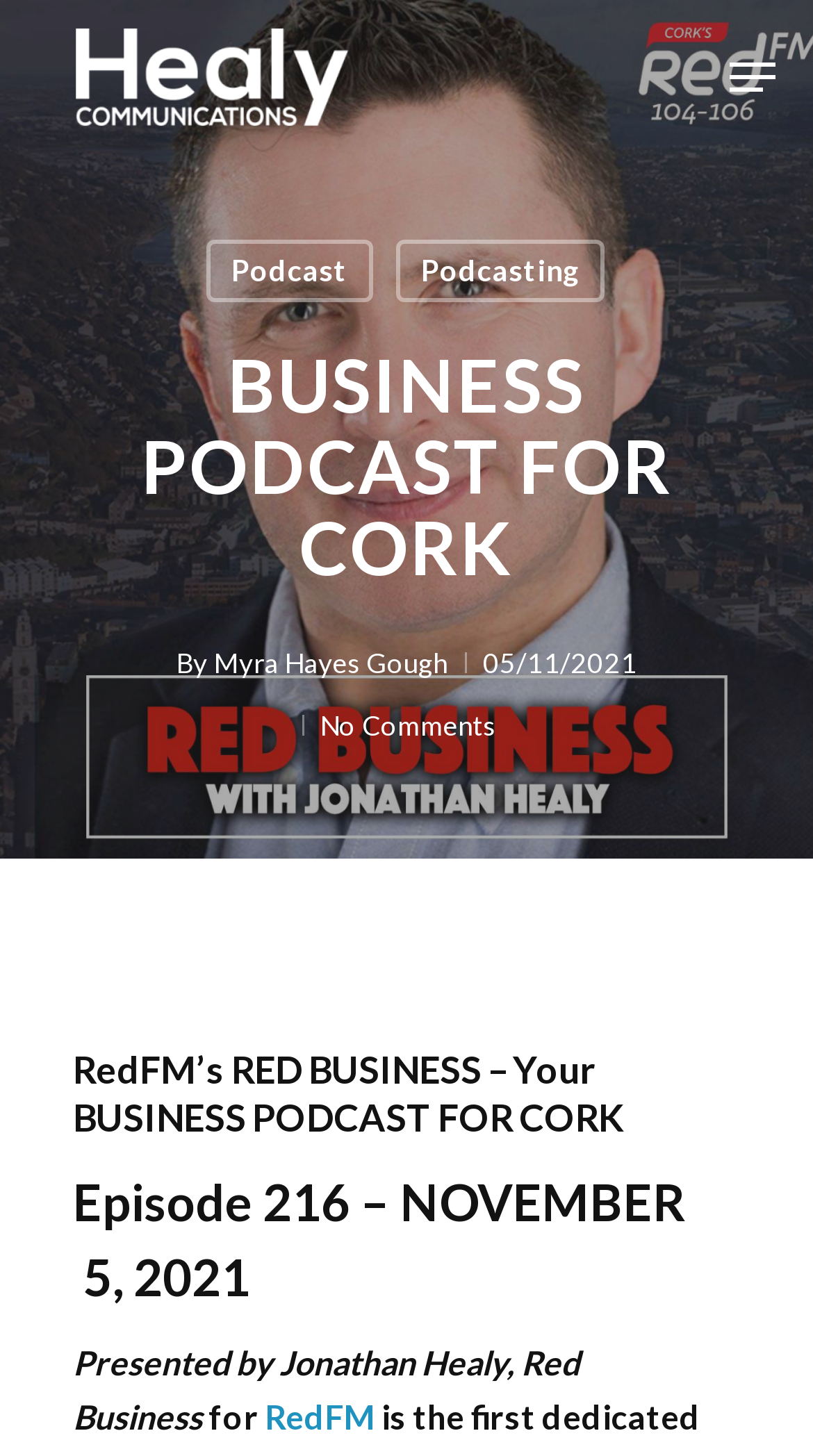Who is the host of the business podcast?
From the details in the image, answer the question comprehensively.

Based on the webpage, I found the heading 'BUSINESS PODCAST FOR CORK' and then looked for related information. I found the text 'By' followed by a link 'Myra Hayes Gough', but it's not the host. Then, I recalled the meta description mentioning 'renowned Broadcaster Jonathan Healy', so I concluded that he is the host of the business podcast.